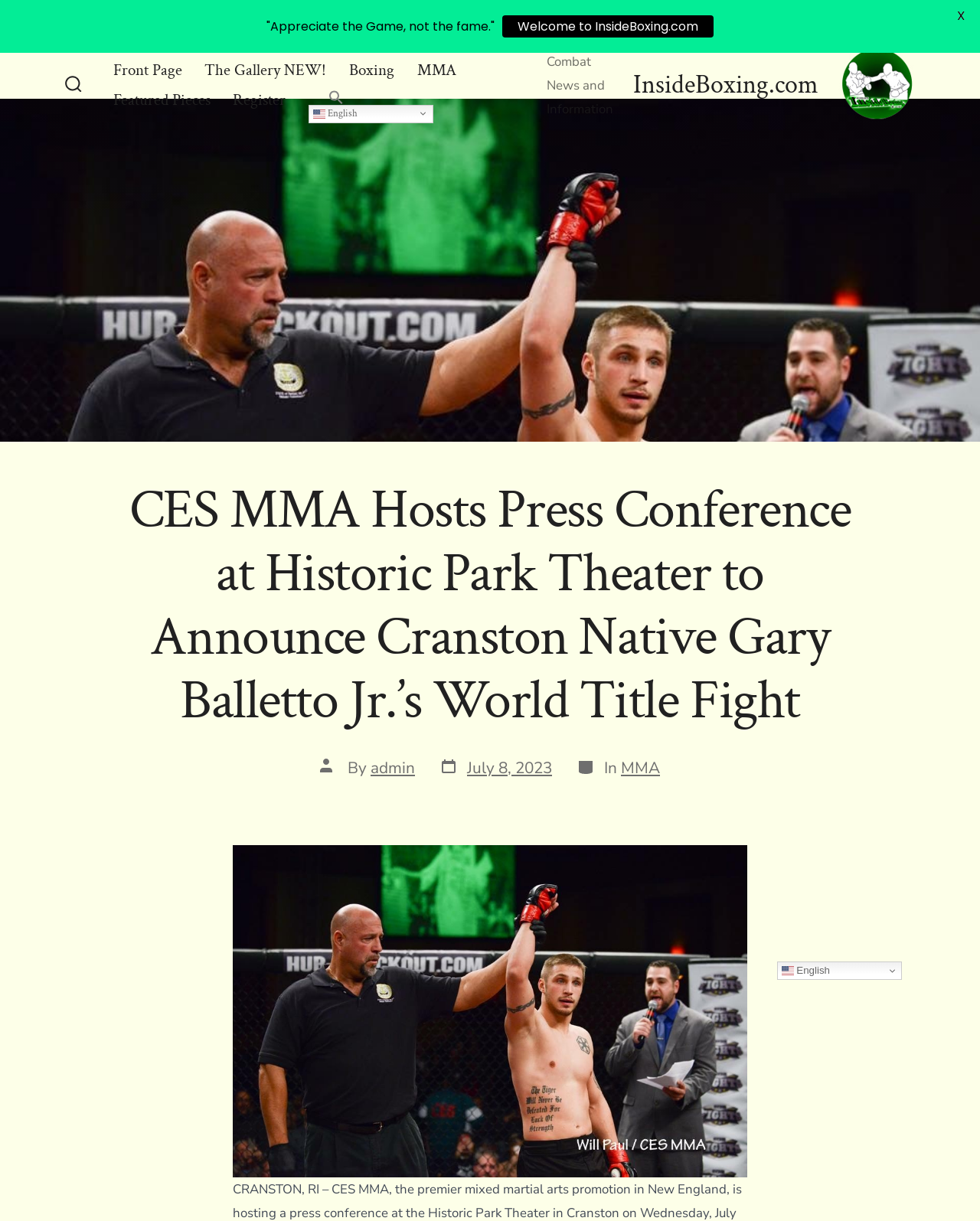Please identify the bounding box coordinates of the clickable region that I should interact with to perform the following instruction: "Visit the Front Page". The coordinates should be expressed as four float numbers between 0 and 1, i.e., [left, top, right, bottom].

[0.115, 0.046, 0.186, 0.07]